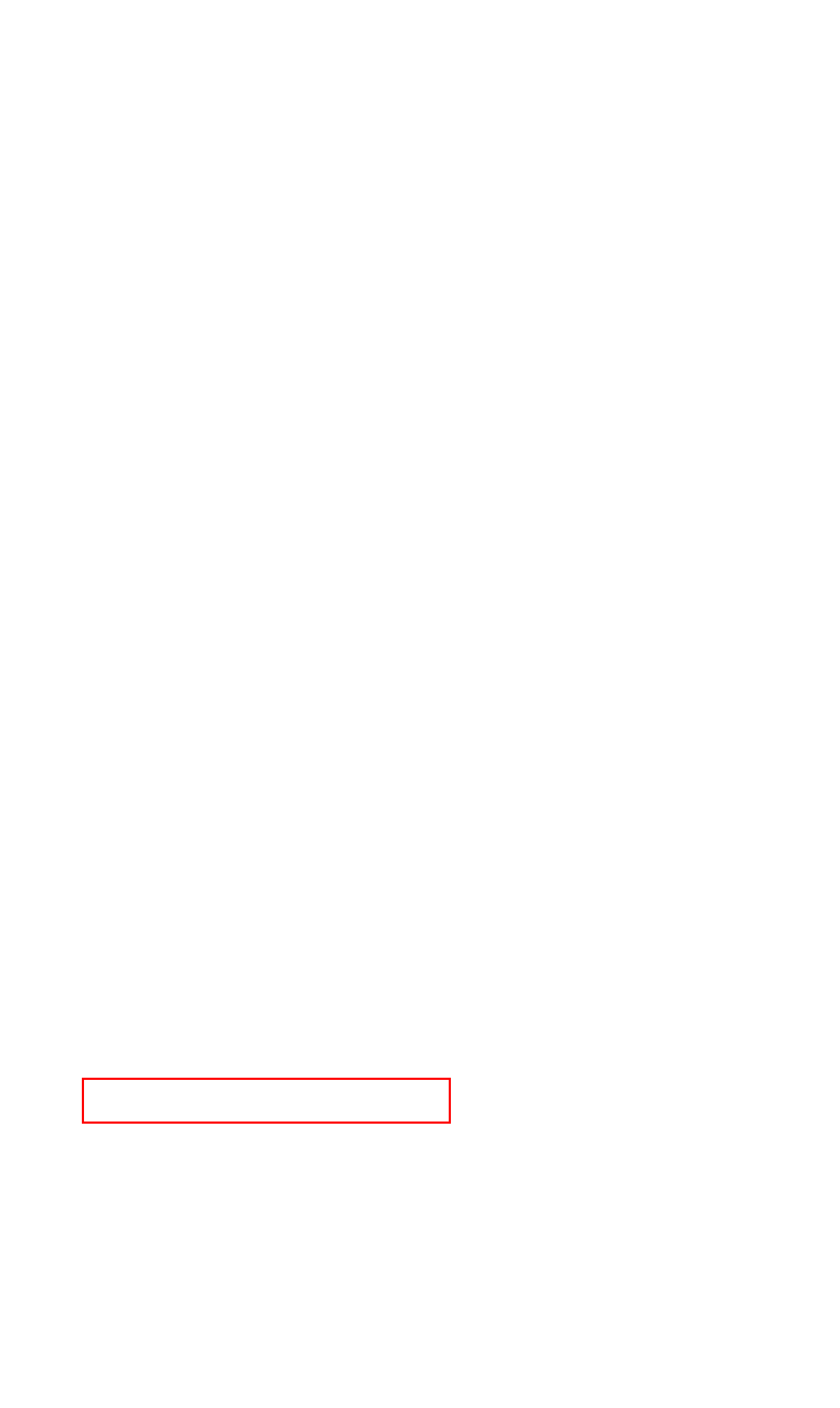Review the screenshot of a webpage which includes a red bounding box around an element. Select the description that best fits the new webpage once the element in the bounding box is clicked. Here are the candidates:
A. Noosa Waters Accommodation | Team BnB Noosa Holiday Rentals
B. To Do In Noosa - Noosa Accommodation | Team bnb holiday home experts in Noosa
C. Peregian Accommodation | Team BnB Noosa Holiday Rentals
D. About Noosa | Team BnB Noosa Accommodation Experts
E. Contact Us | Team BnB Noosa Accommodation Experts
F. Noosa Heads Accommodation | Team BnB Noosa Holiday Rentals
G. Sunshine Beach Accommodation | Team BnB Noosa Holiday Rentals
H. Noosa Hinterland Accommodation | Team BnB Noosa Holiday Rentals

C